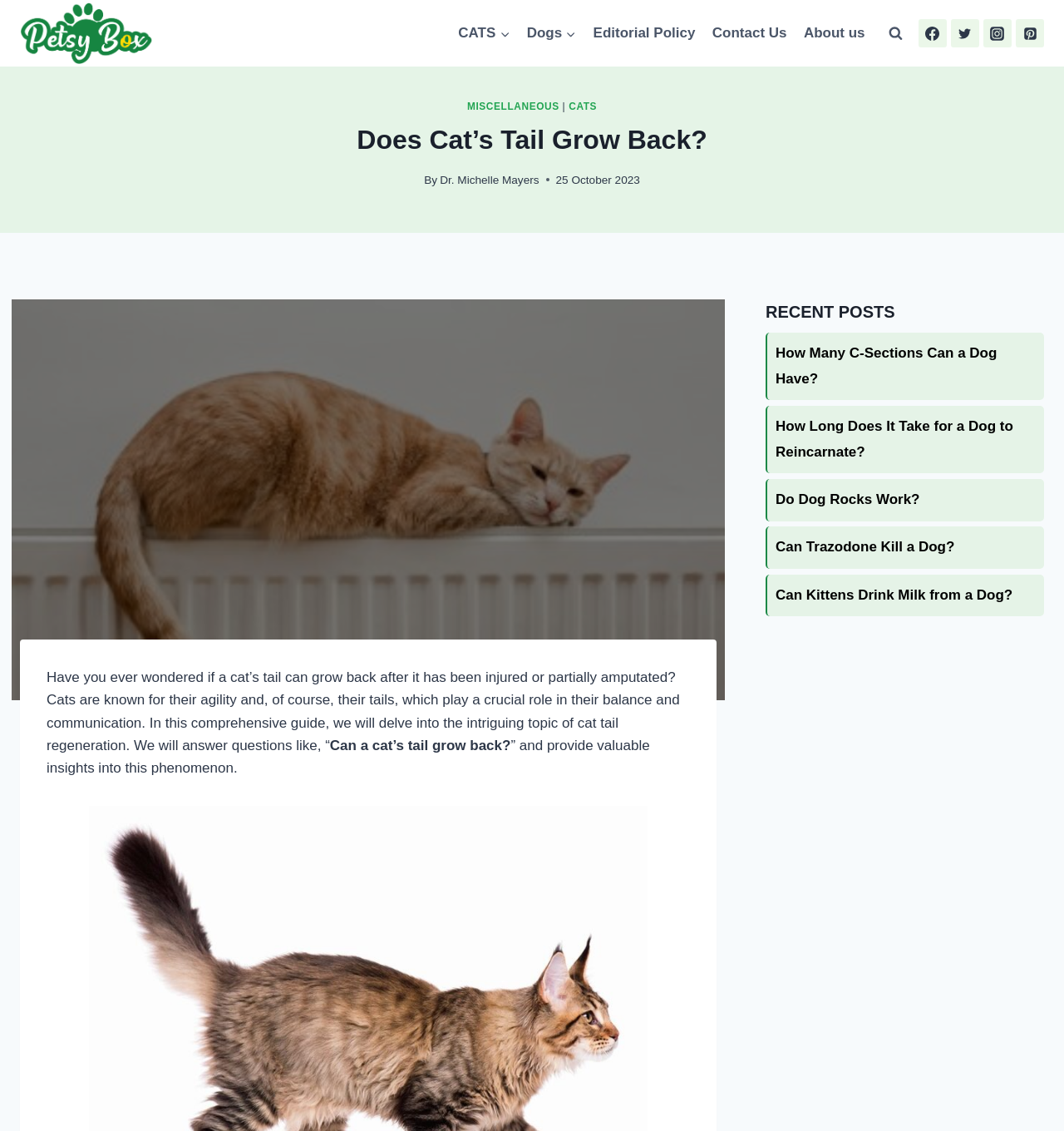Identify the bounding box of the HTML element described as: "Do Dog Rocks Work?".

[0.72, 0.424, 0.981, 0.461]